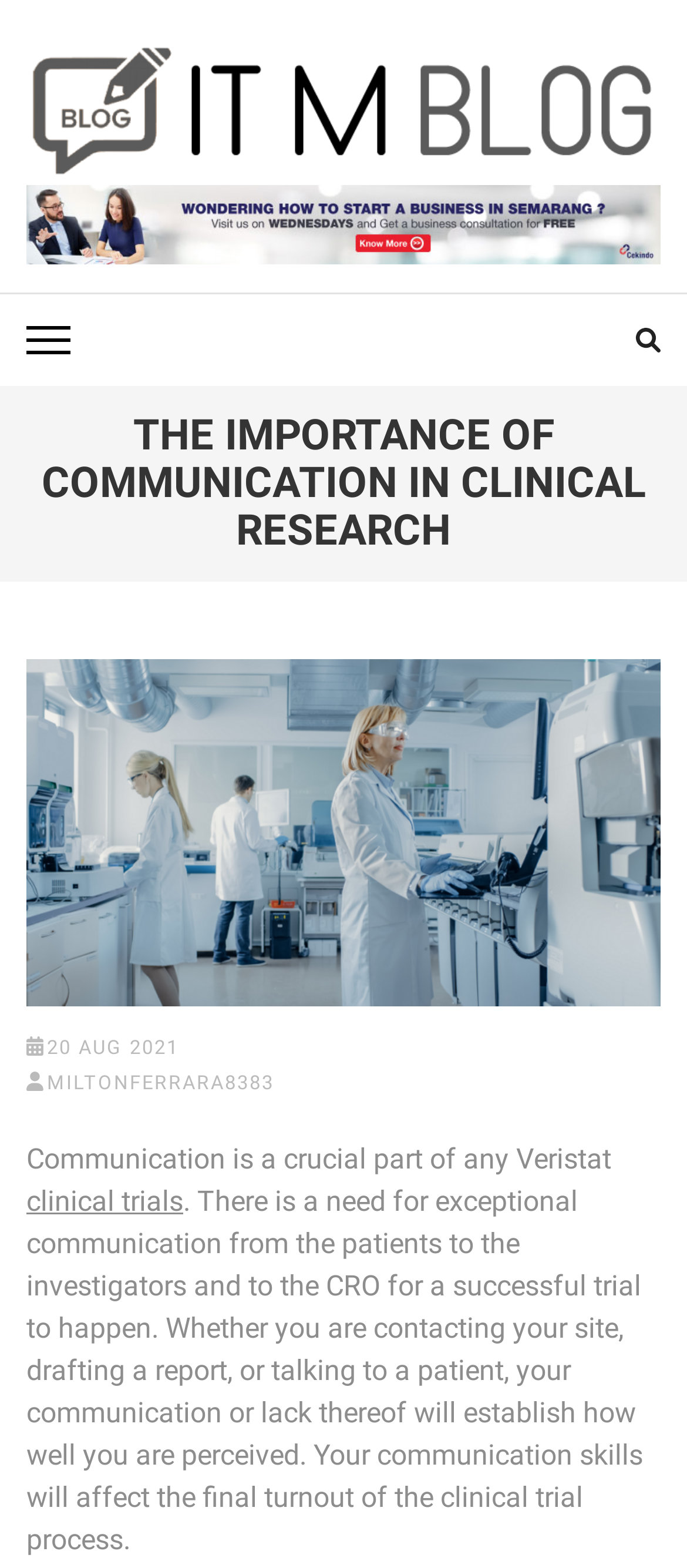Who wrote the article?
Please answer the question with as much detail and depth as you can.

The author of the article is mentioned as 'MILTONFERRARA8383' in a link format, which is located below the heading and the date '20 AUG 2021'.